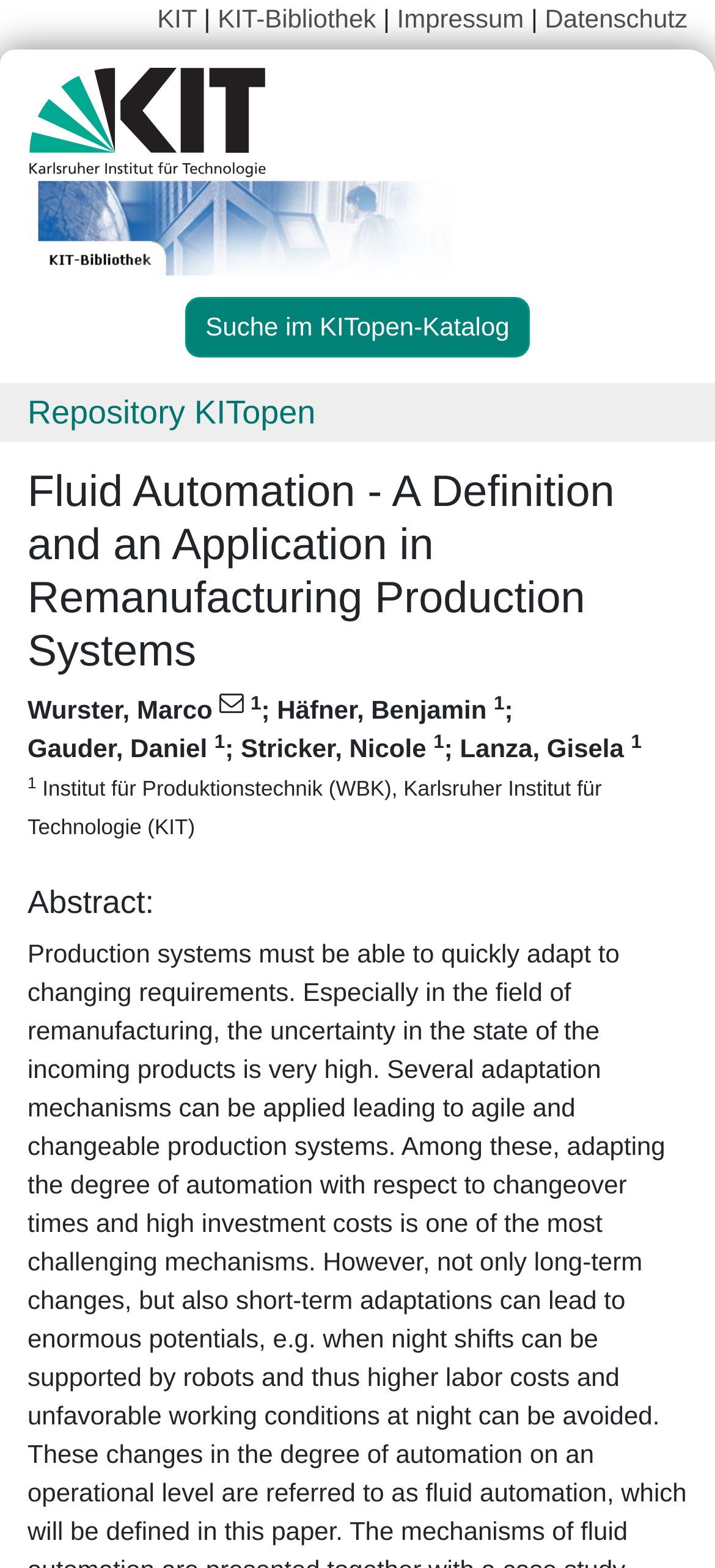What is the name of the repository?
Answer with a single word or phrase by referring to the visual content.

Repository KITopen